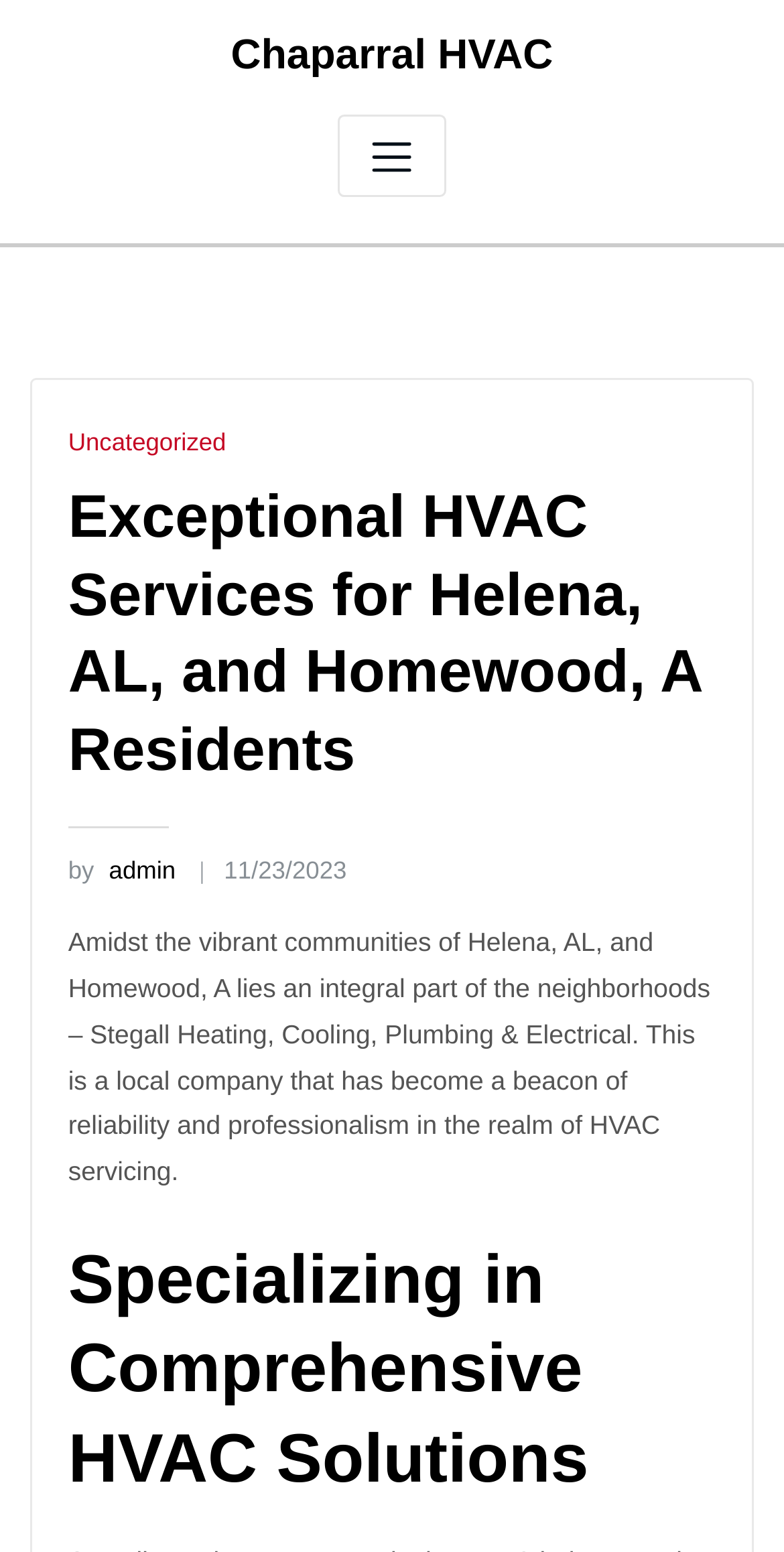What is the role of the company in the neighborhoods?
Please describe in detail the information shown in the image to answer the question.

The answer can be found in the paragraph of text that describes the company. It states that the company 'has become a beacon of reliability and professionalism in the realm of HVAC servicing'.